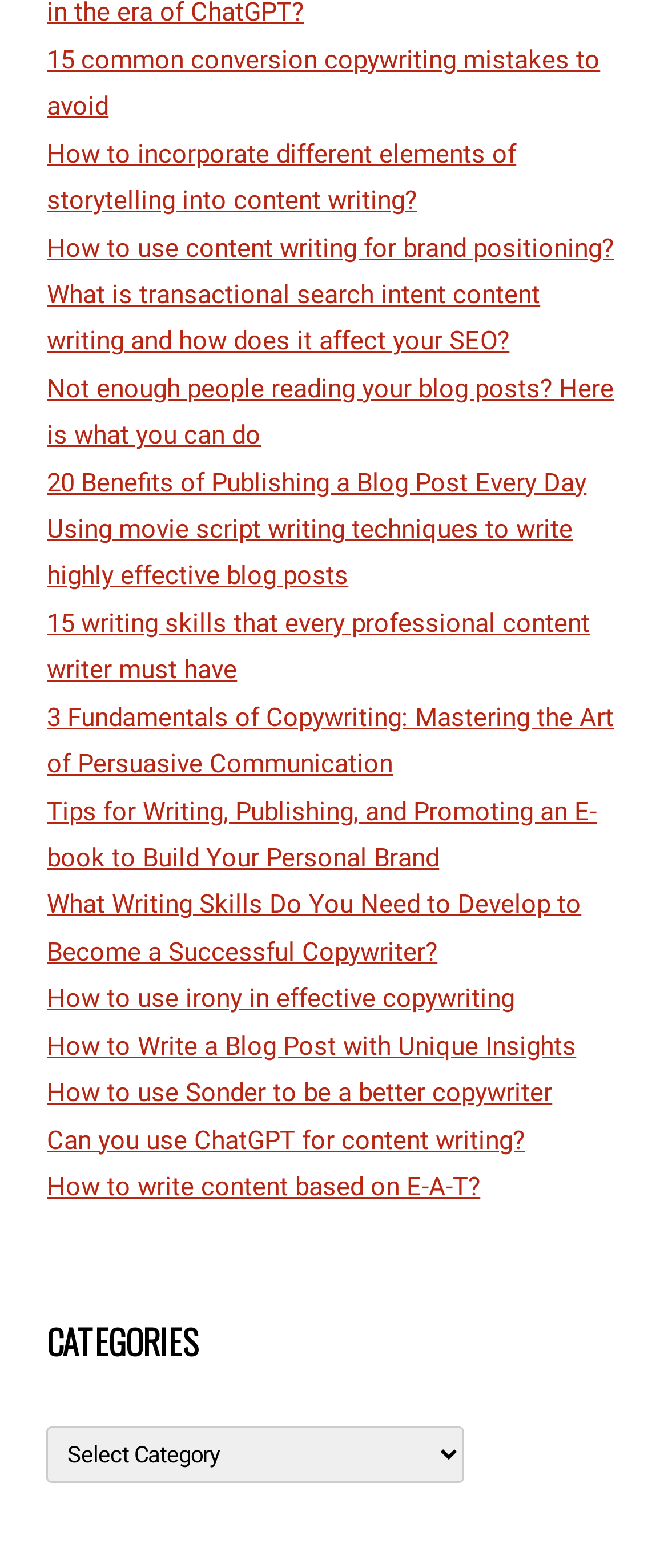Based on the image, please elaborate on the answer to the following question:
How many elements are in the category section?

I counted the number of elements in the category section, including the heading, static text, and combobox elements, and there are 3 elements in total.